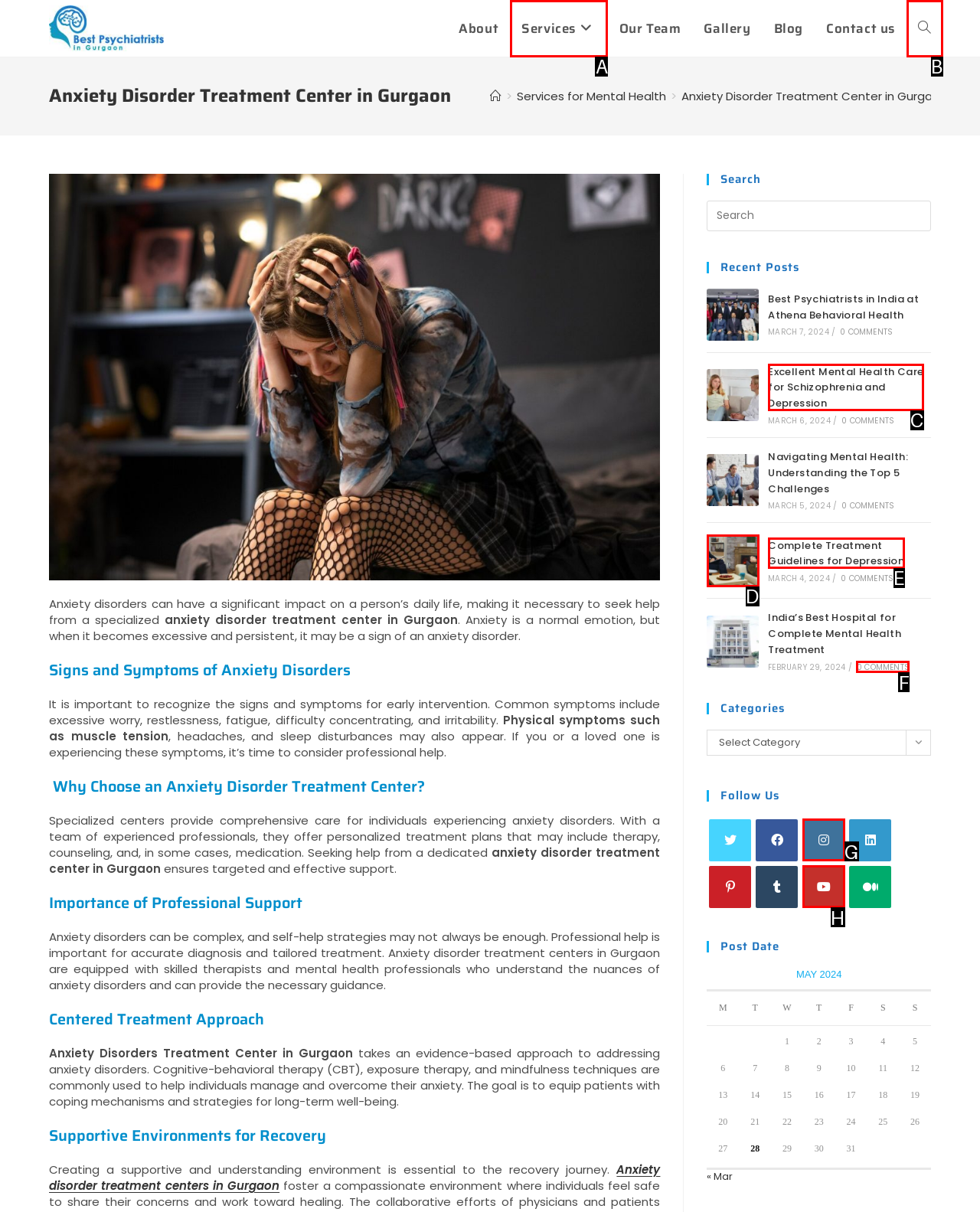From the available choices, determine which HTML element fits this description: Toggle website search Respond with the correct letter.

B